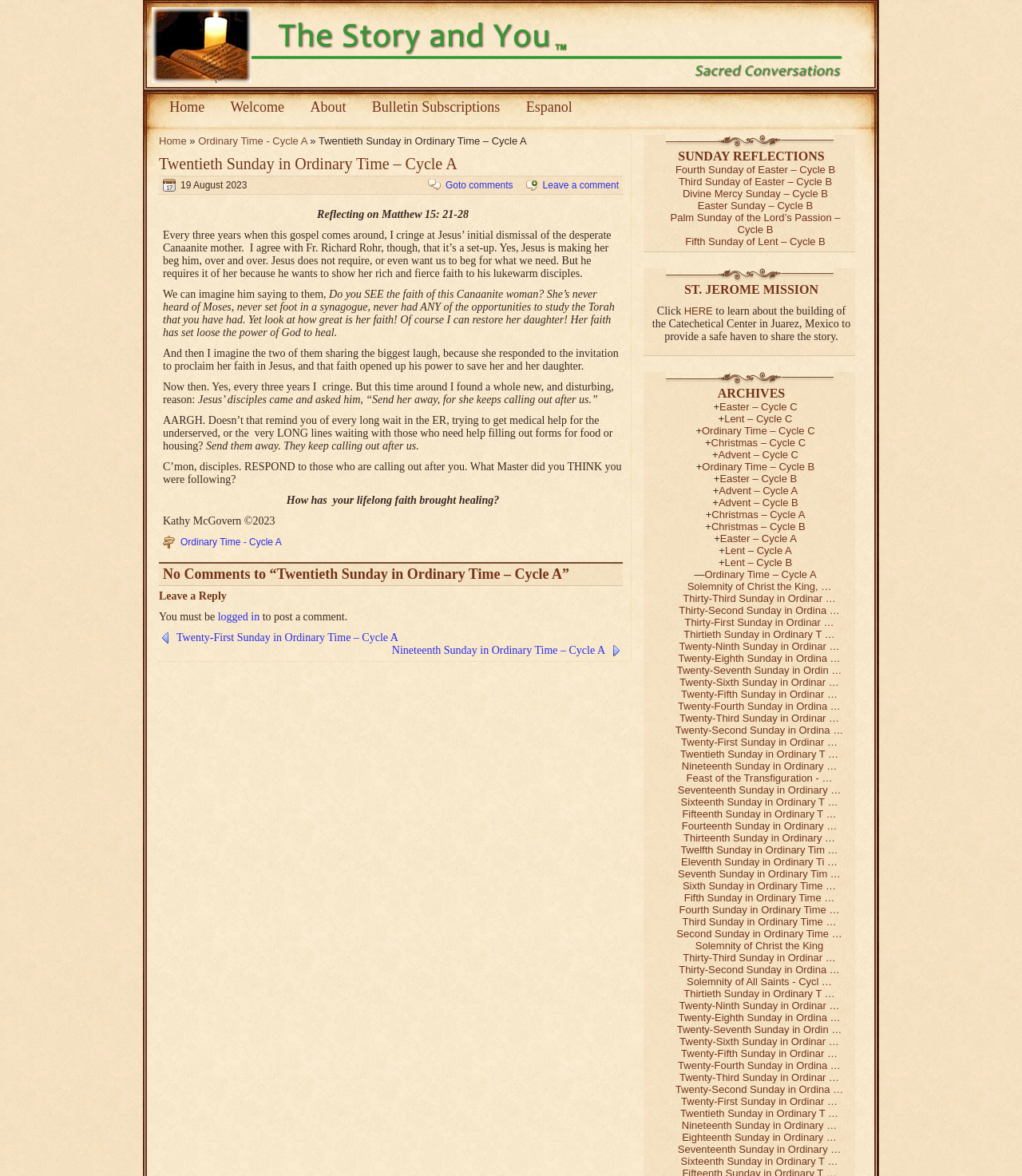Determine the bounding box coordinates for the area you should click to complete the following instruction: "View the 'SUNDAY REFLECTIONS'".

[0.636, 0.127, 0.834, 0.139]